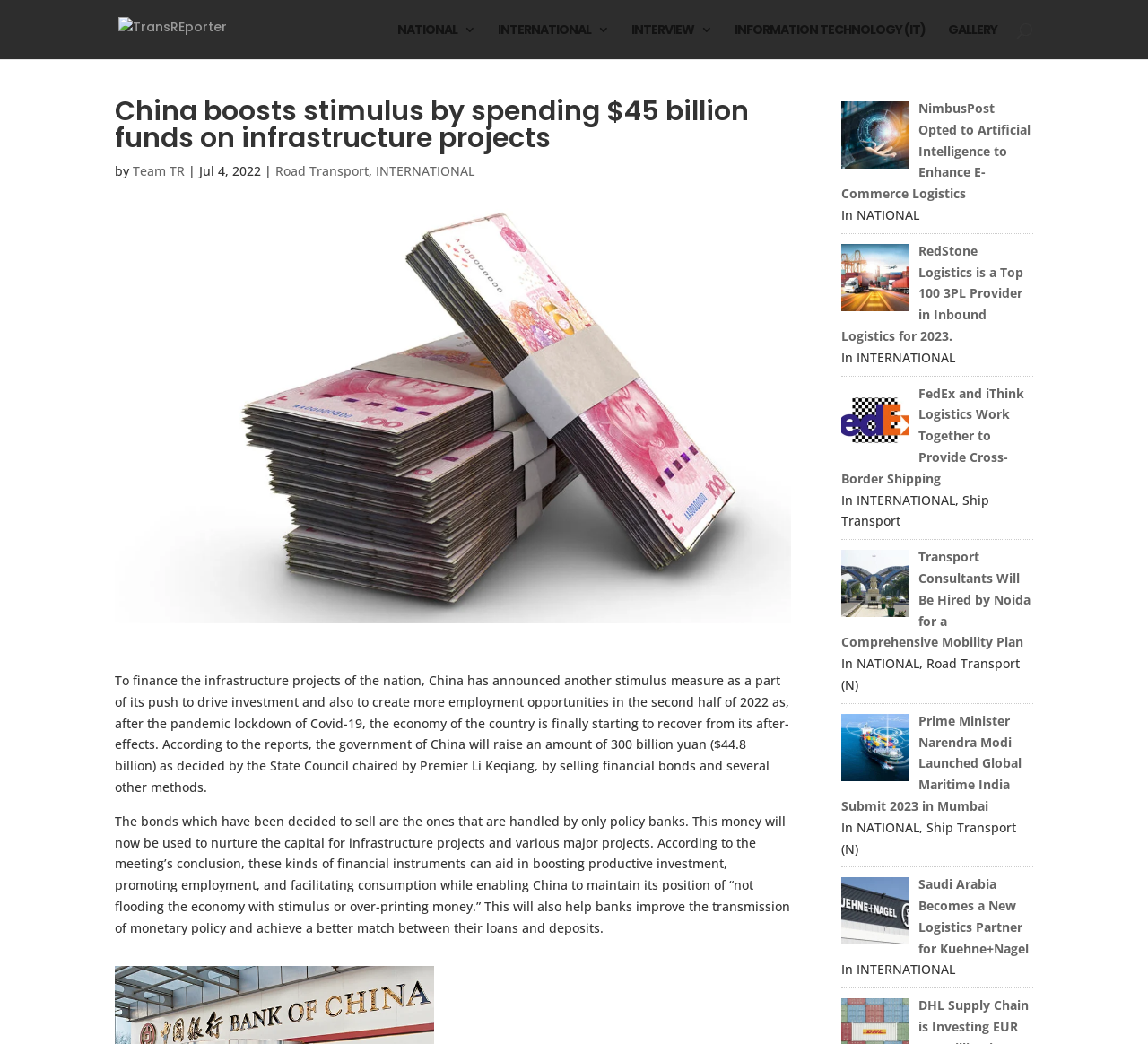Please answer the following query using a single word or phrase: 
How many images are present on the webpage?

7